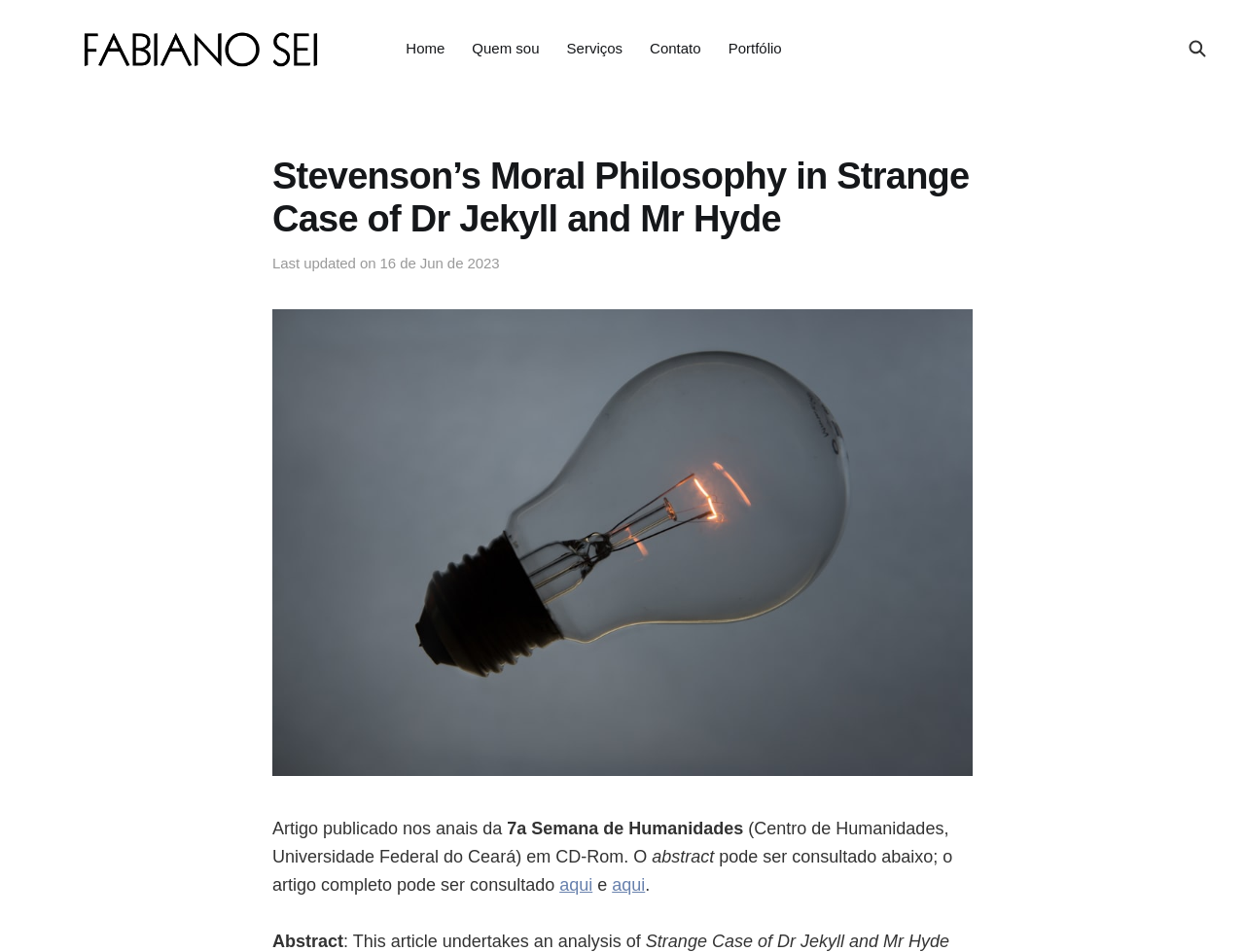Given the description: "alt="Fabiano Sei"", determine the bounding box coordinates of the UI element. The coordinates should be formatted as four float numbers between 0 and 1, [left, top, right, bottom].

[0.031, 0.031, 0.292, 0.071]